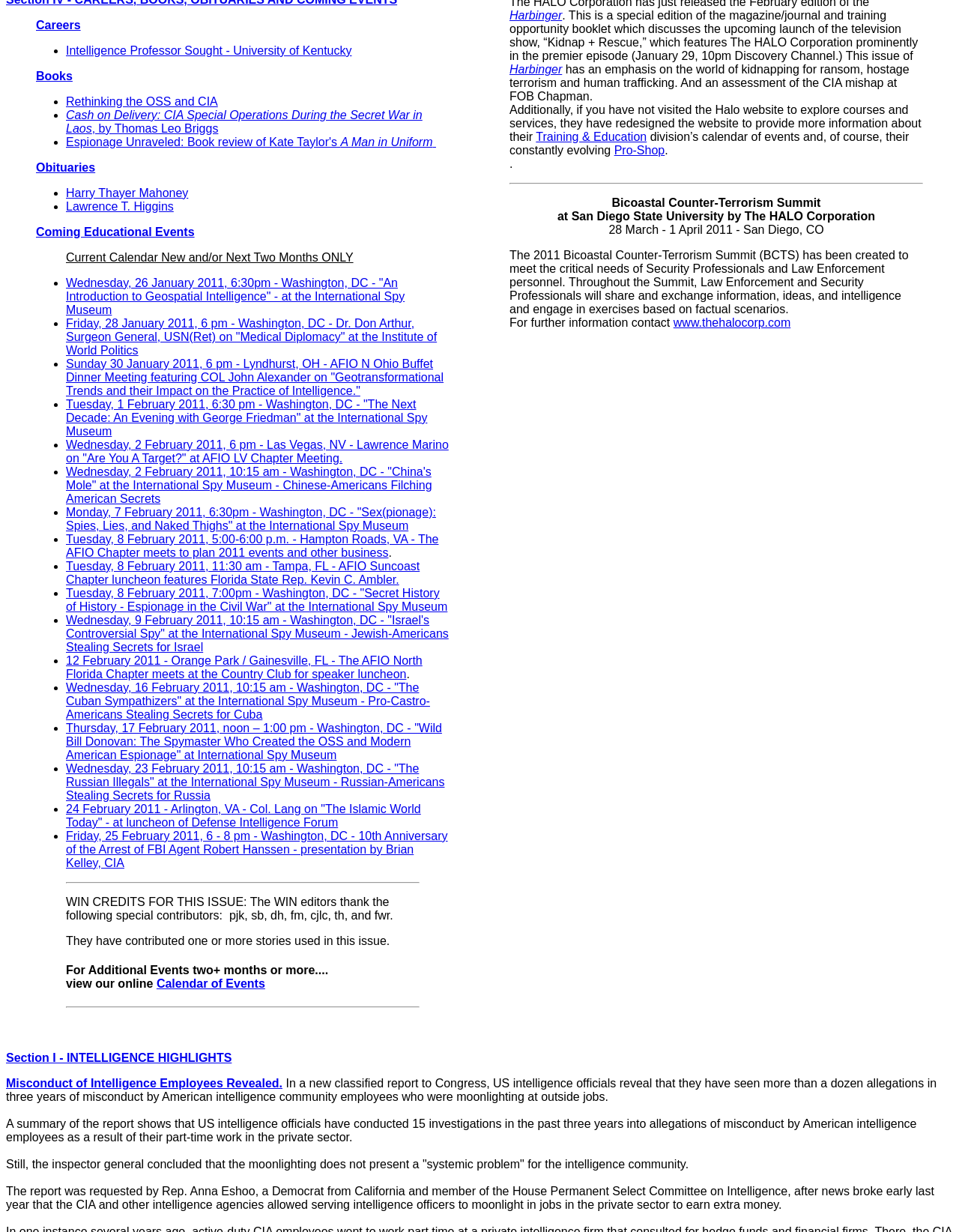Bounding box coordinates are to be given in the format (top-left x, top-left y, bottom-right x, bottom-right y). All values must be floating point numbers between 0 and 1. Provide the bounding box coordinate for the UI element described as: Rethinking the OSS and CIA

[0.069, 0.077, 0.227, 0.088]